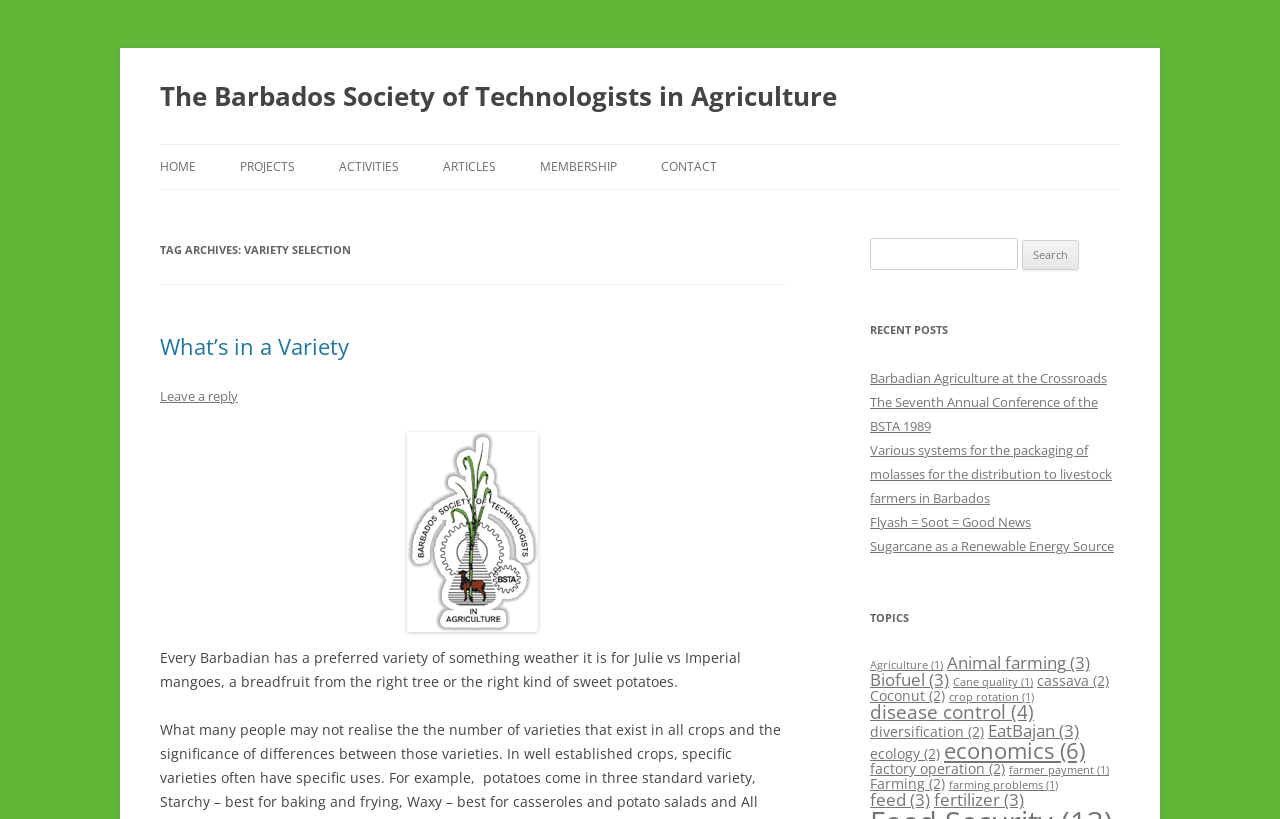Provide the bounding box coordinates for the area that should be clicked to complete the instruction: "Subscribe to the newsletter".

None